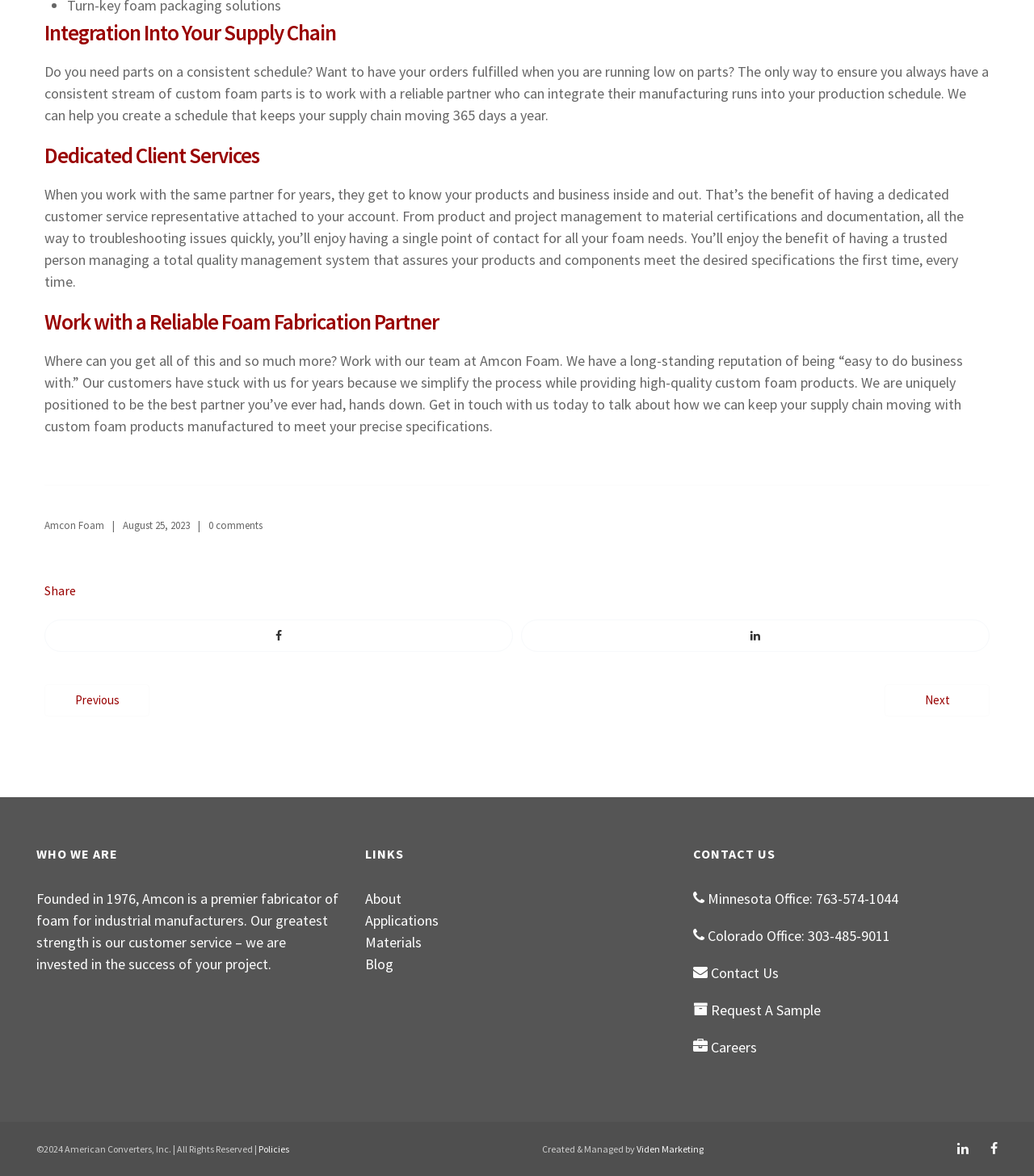Please identify the bounding box coordinates of the element I need to click to follow this instruction: "Read the latest blog post".

[0.353, 0.812, 0.38, 0.828]